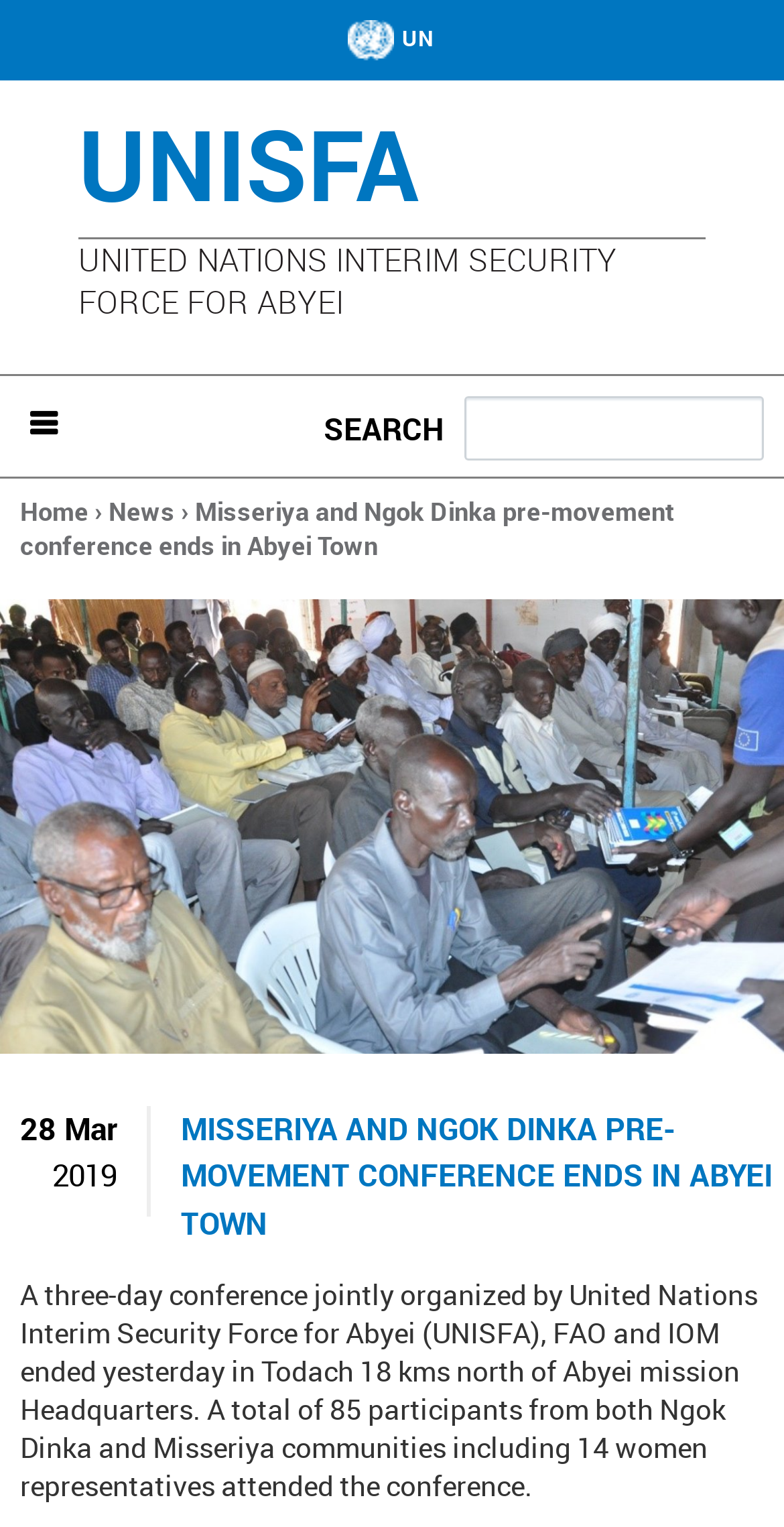Locate the UI element described as follows: "Jump to navigation". Return the bounding box coordinates as four float numbers between 0 and 1 in the order [left, top, right, bottom].

[0.0, 0.0, 1.0, 0.008]